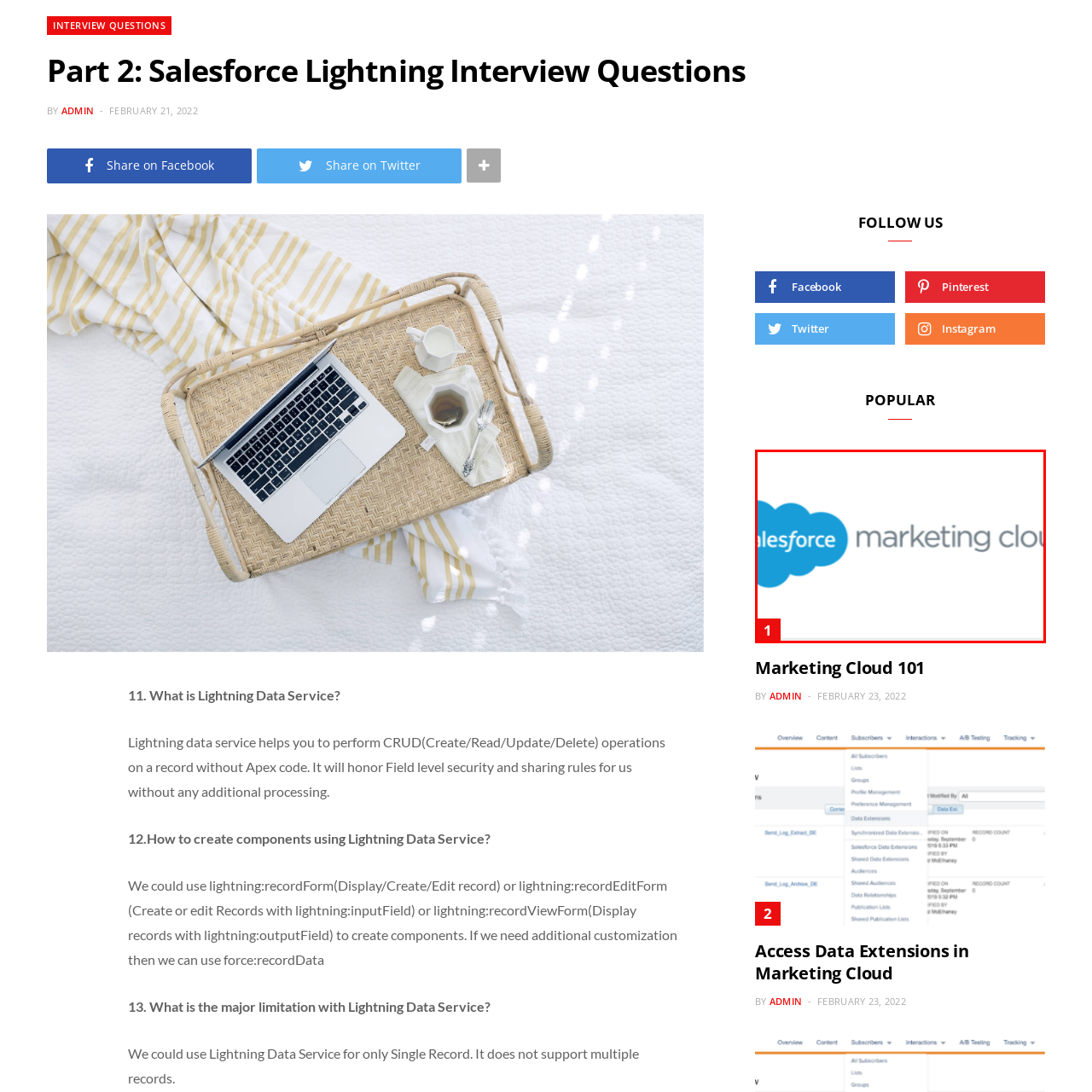Give a comprehensive description of the picture highlighted by the red border.

The image prominently features the logo of Salesforce Marketing Cloud, which is recognized for its focus on digital marketing solutions. The logo consists of a stylized blue cloud with the word "salesforce" in white lettering, juxtaposed against the grey text "marketing cloud." This visual representation underscores the innovative and user-friendly nature of the Salesforce platform, emphasizing its role in enhancing marketing strategies and customer engagement. The overall design aligns with Salesforce's branding, conveying professionalism and a commitment to delivering powerful marketing tools to businesses.